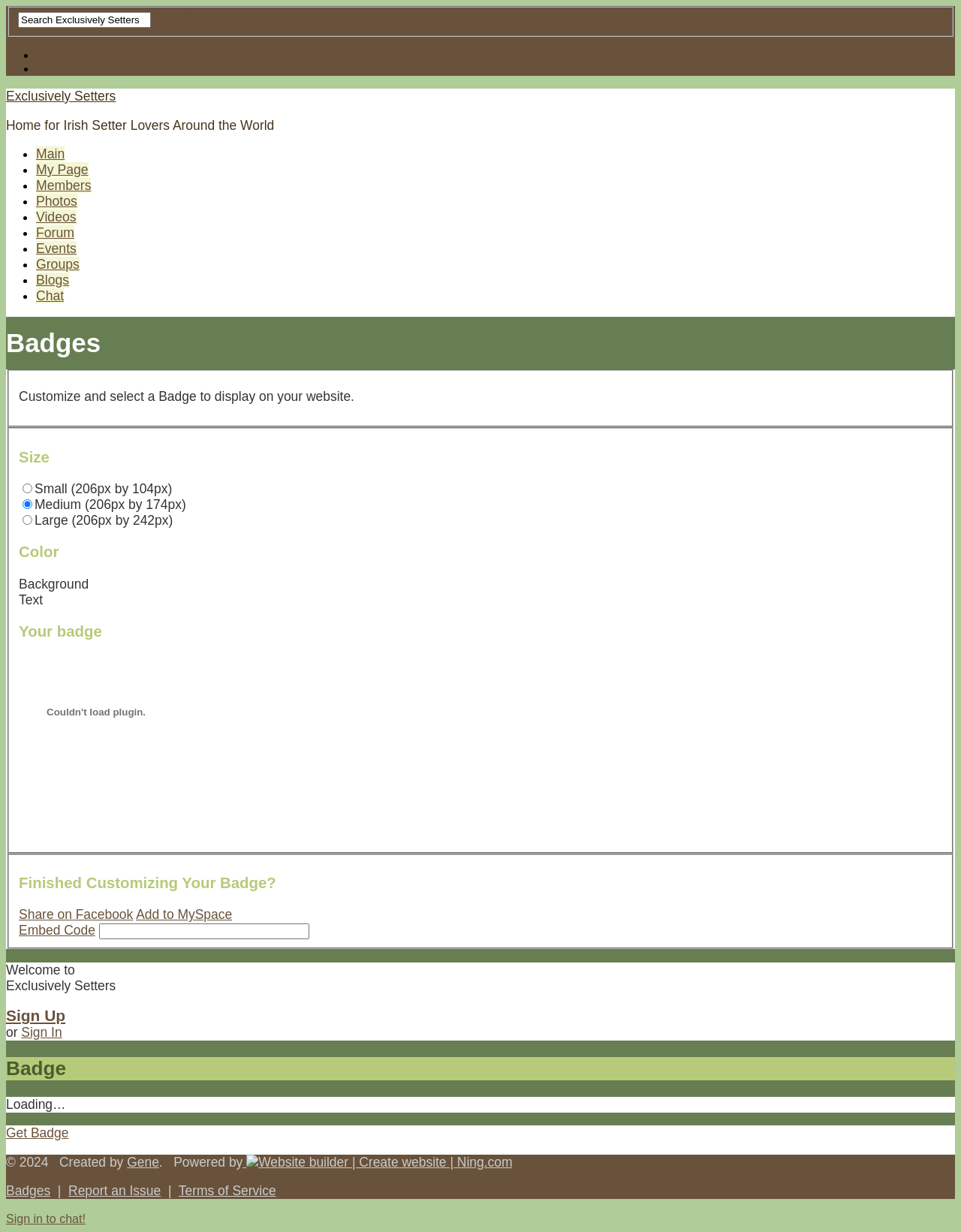Provide a one-word or brief phrase answer to the question:
What is the name of the website builder?

Ning.com